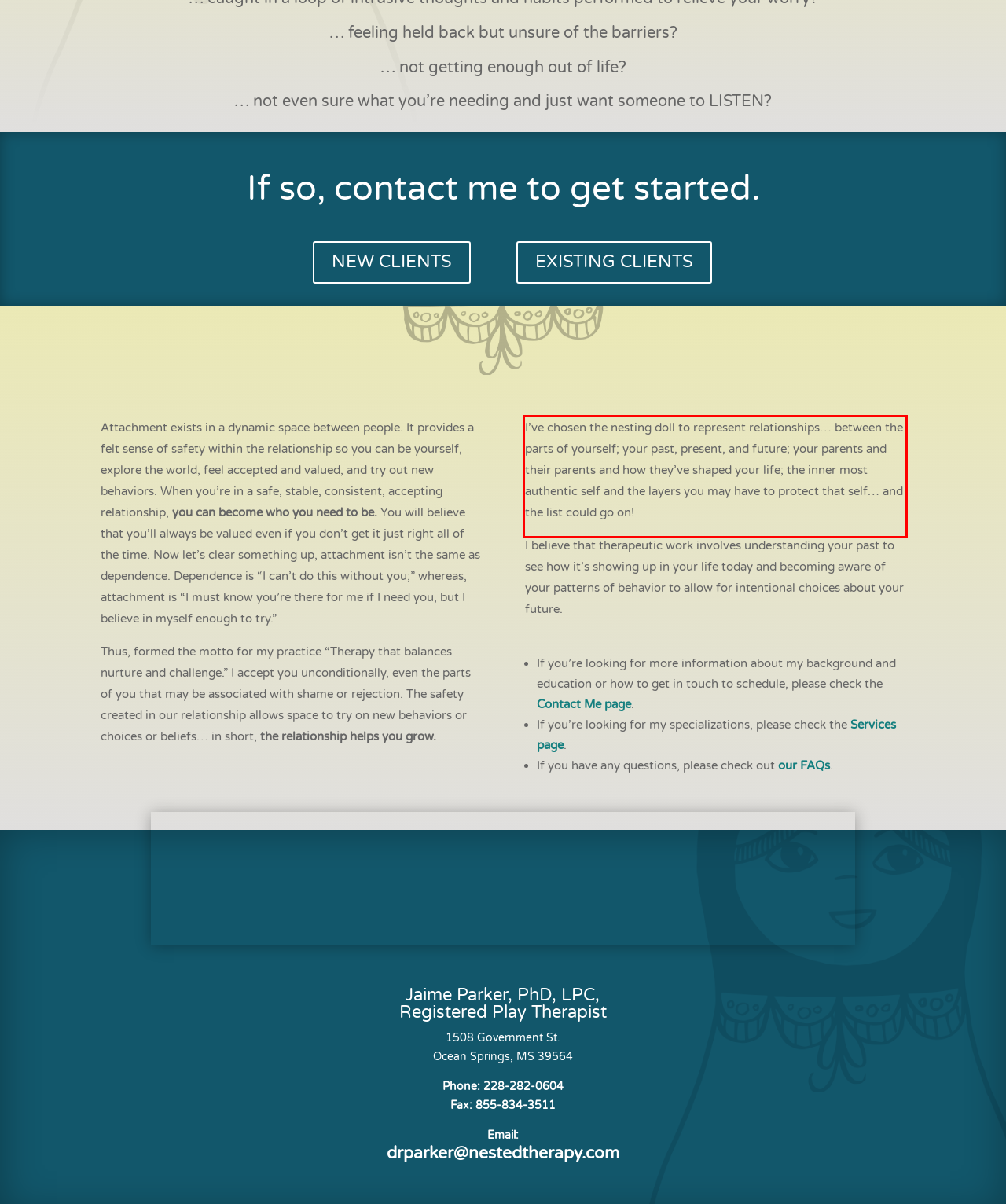You are provided with a webpage screenshot that includes a red rectangle bounding box. Extract the text content from within the bounding box using OCR.

I’ve chosen the nesting doll to represent relationships… between the parts of yourself; your past, present, and future; your parents and their parents and how they’ve shaped your life; the inner most authentic self and the layers you may have to protect that self… and the list could go on!